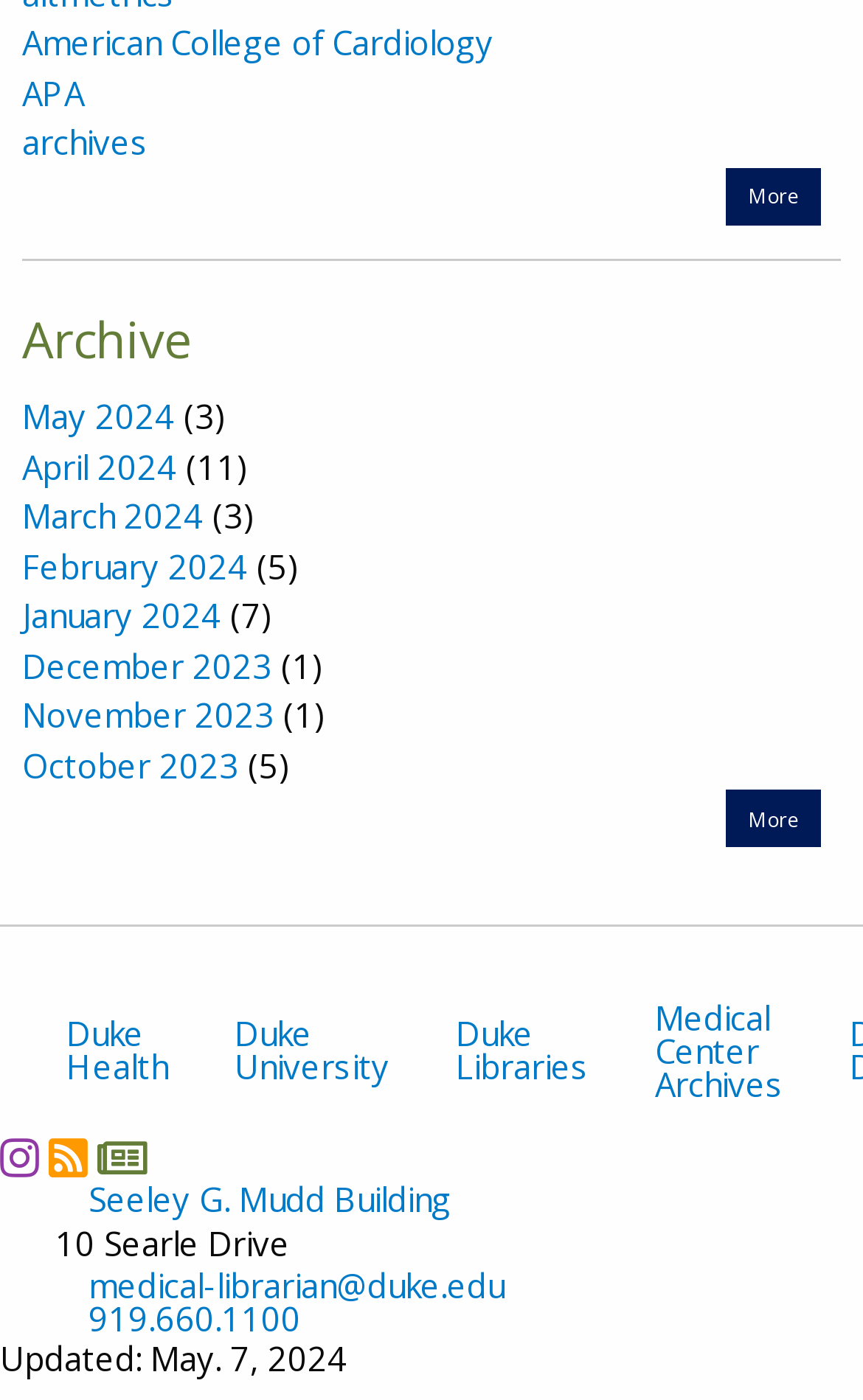Please specify the bounding box coordinates in the format (top-left x, top-left y, bottom-right x, bottom-right y), with values ranging from 0 to 1. Identify the bounding box for the UI component described as follows: American College of Cardiology

[0.026, 0.015, 0.572, 0.046]